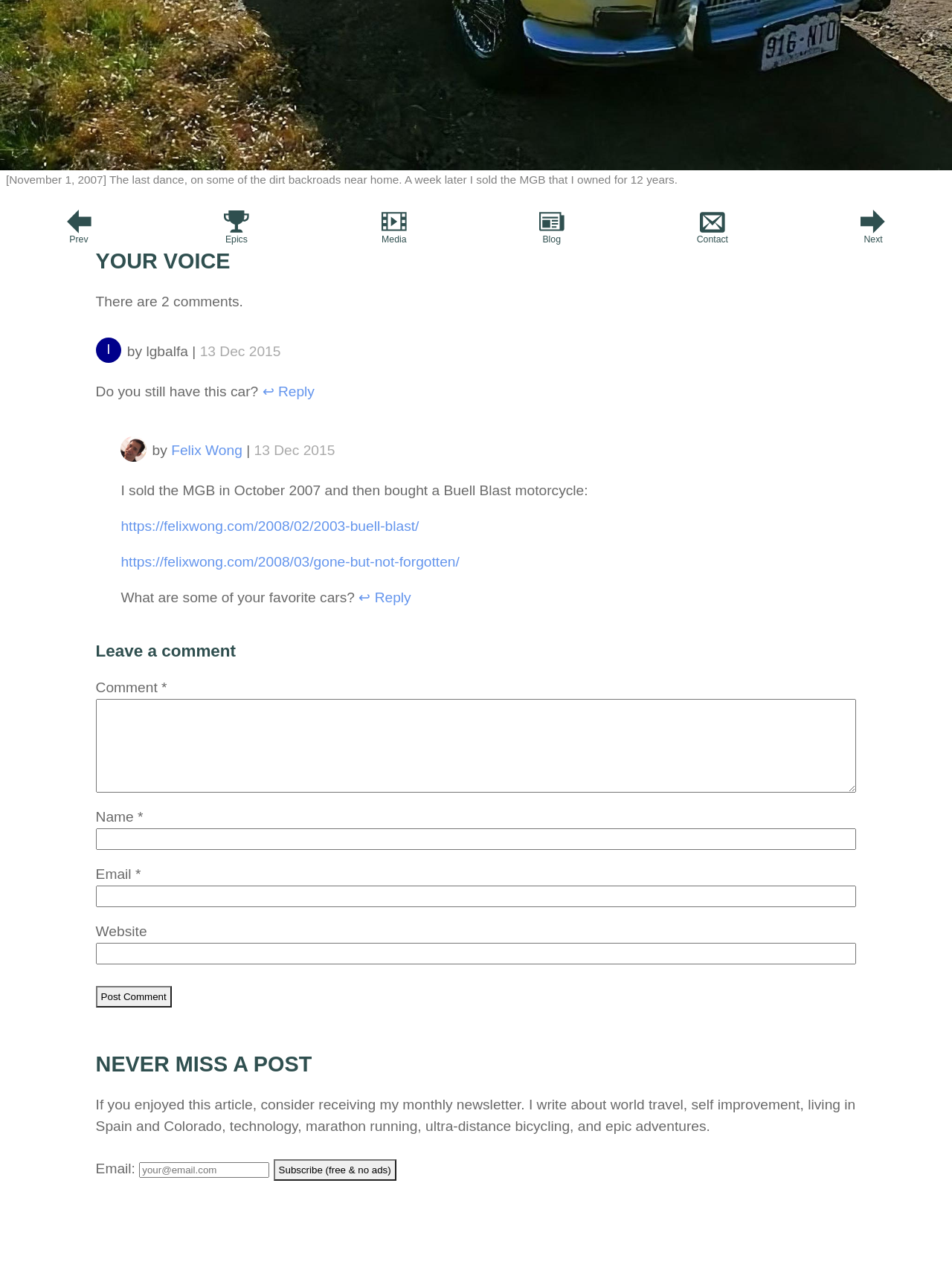Could you locate the bounding box coordinates for the section that should be clicked to accomplish this task: "View related article 'MG Memorabilia (2022)'".

[0.0, 0.142, 1.0, 0.154]